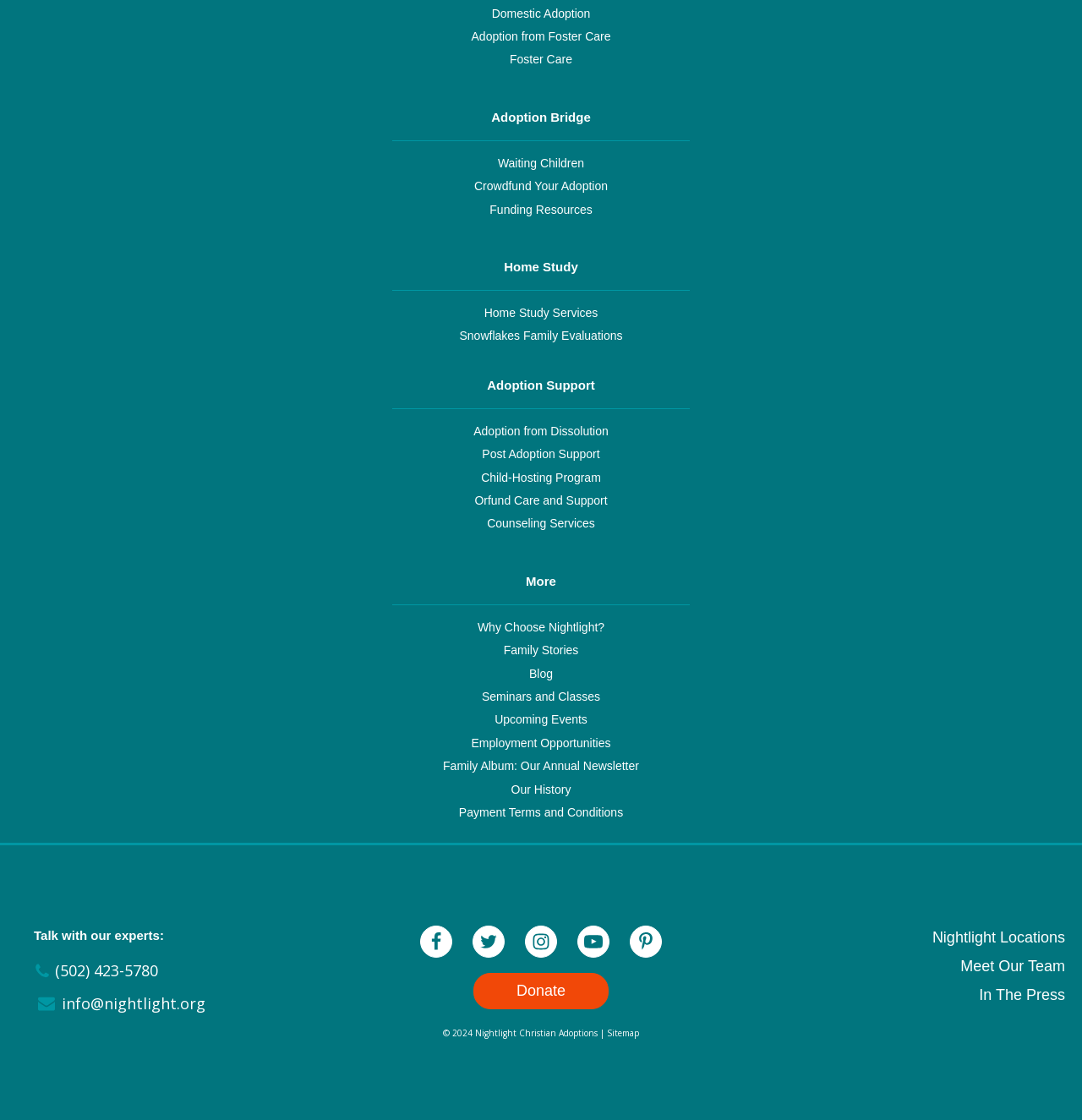Provide the bounding box coordinates of the HTML element described by the text: "Blog".

[0.489, 0.593, 0.511, 0.61]